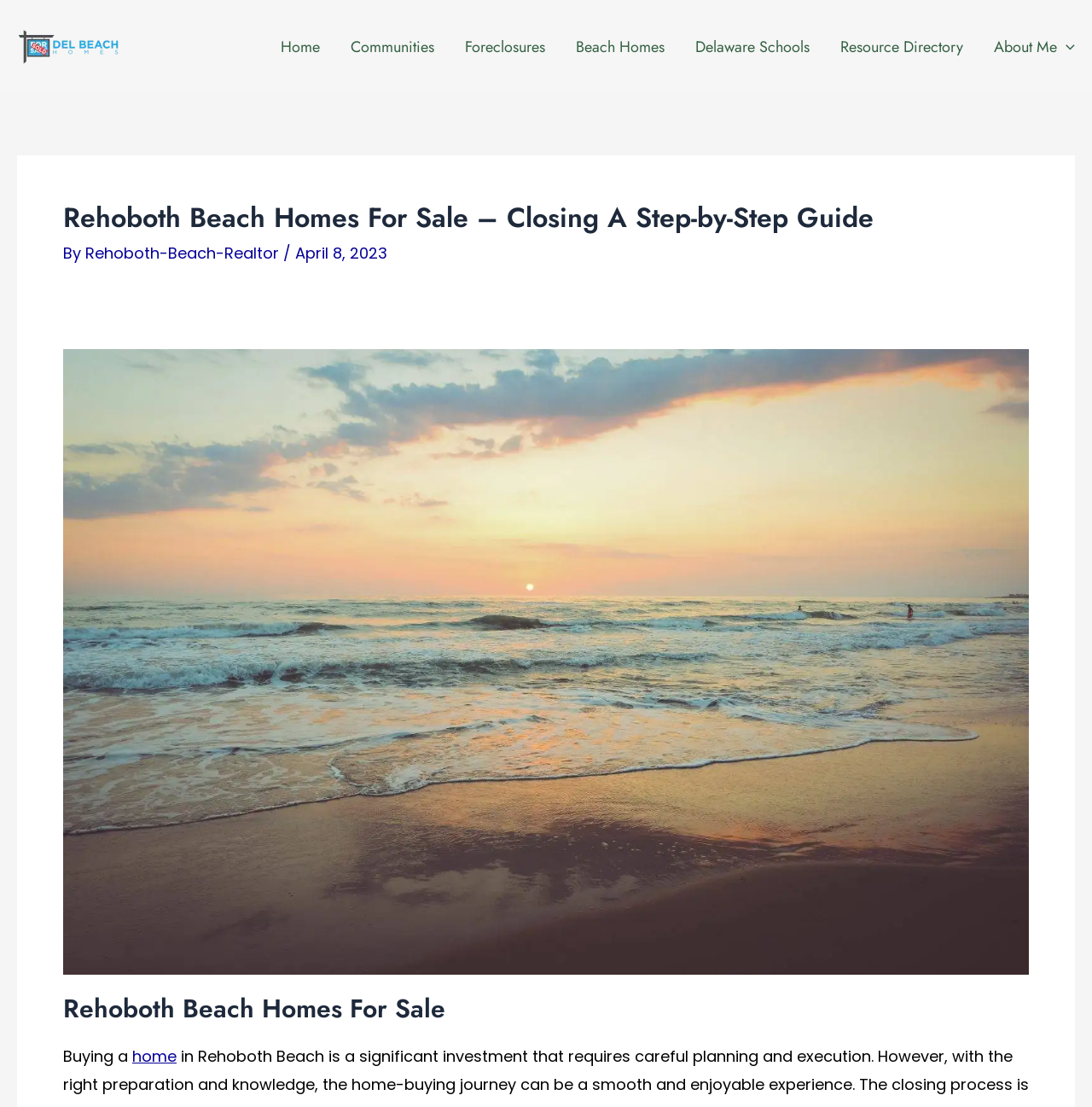Please determine the bounding box coordinates of the element to click in order to execute the following instruction: "Click on the 'home' link". The coordinates should be four float numbers between 0 and 1, specified as [left, top, right, bottom].

[0.121, 0.944, 0.162, 0.964]